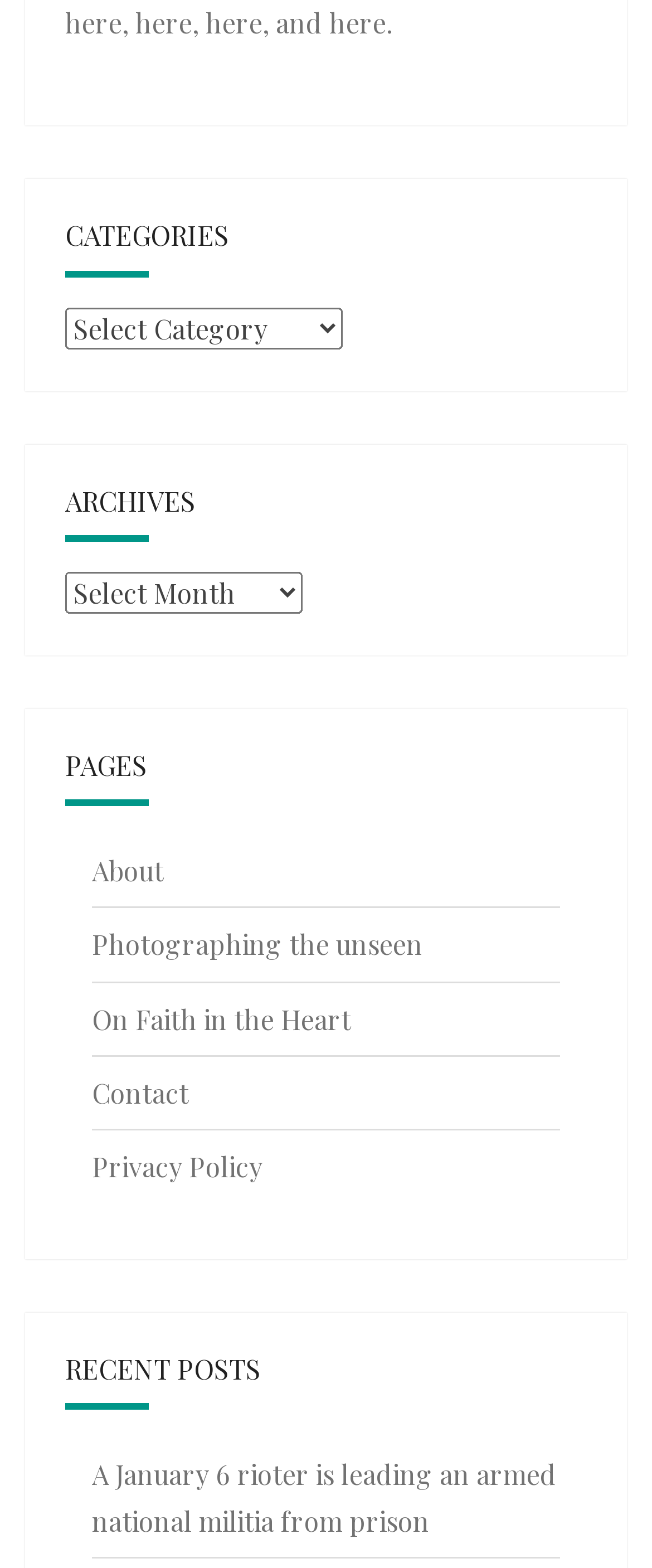Identify the bounding box coordinates of the clickable region to carry out the given instruction: "select a category".

[0.1, 0.196, 0.526, 0.222]